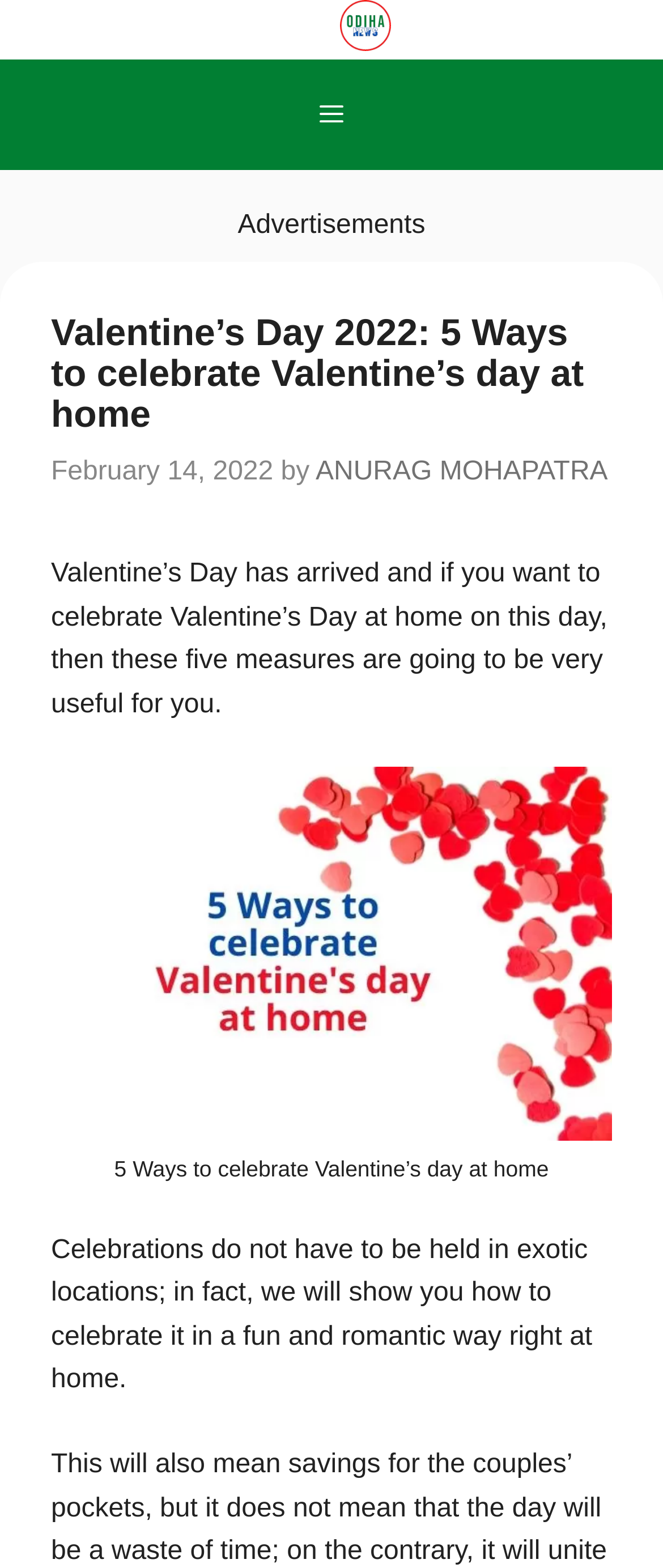Use a single word or phrase to answer the question: What is the tone of the article?

Romantic and fun